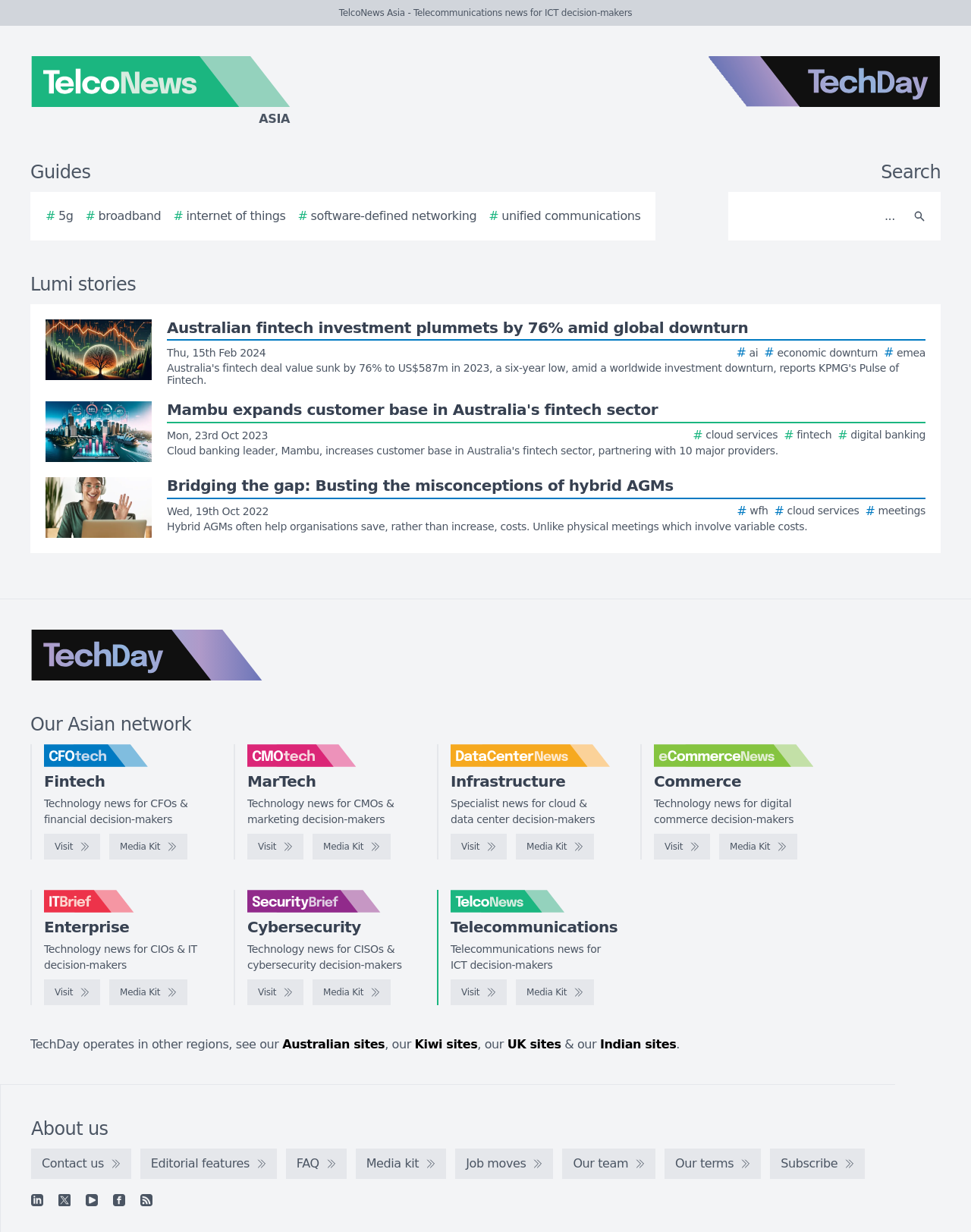What is the topic of the story with the image?
Please provide a single word or phrase in response based on the screenshot.

Australian fintech investment